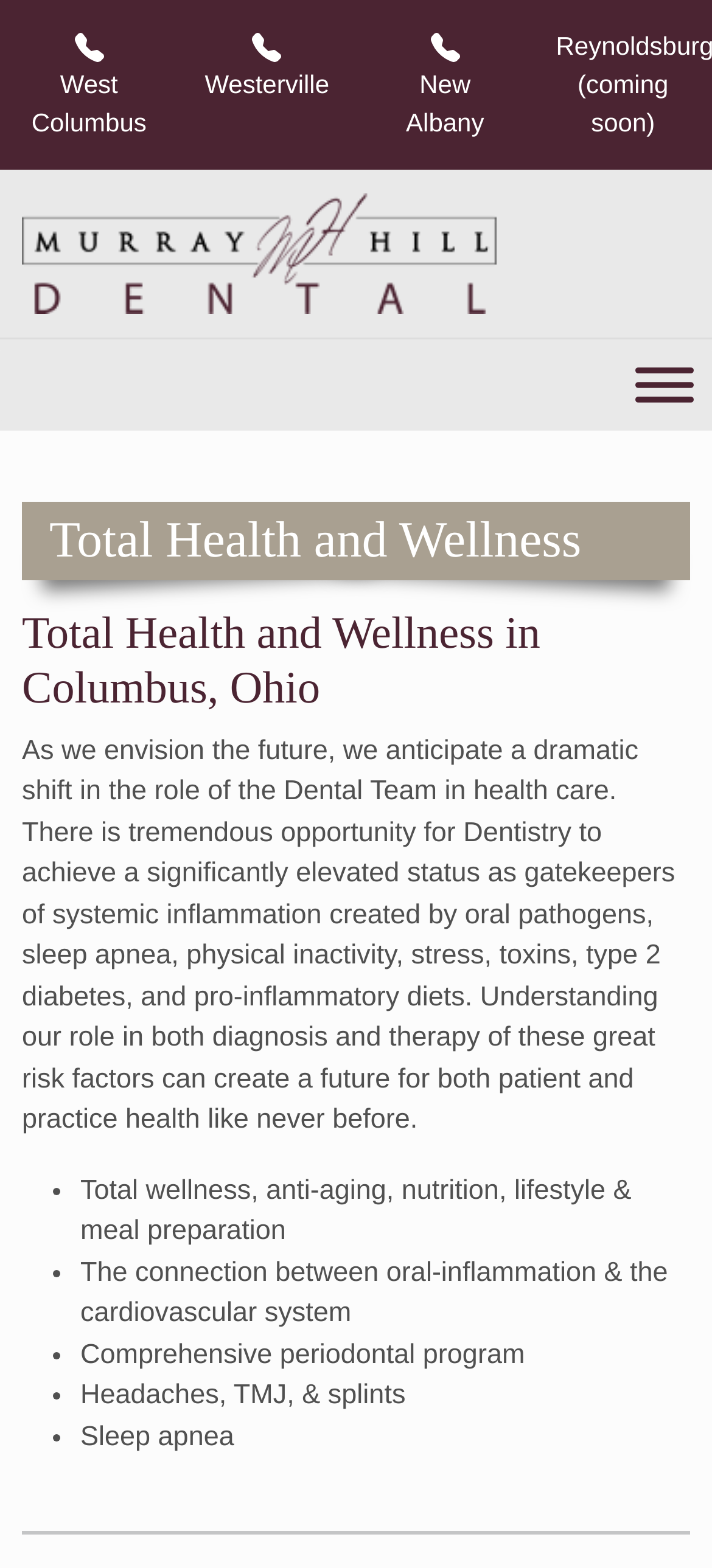What is one of the services offered by the dental team? Refer to the image and provide a one-word or short phrase answer.

Comprehensive periodontal program